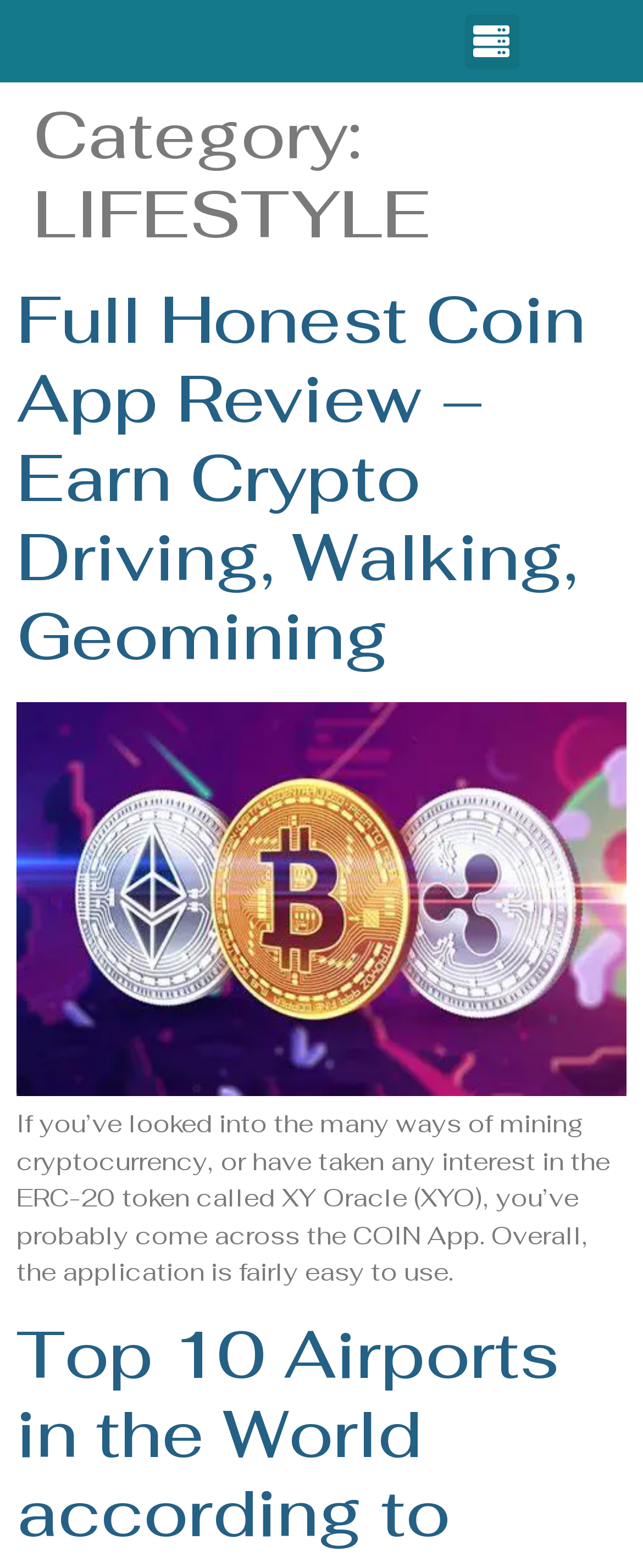Using the details in the image, give a detailed response to the question below:
What is the category of the current article?

By looking at the header section of the webpage, I can see that the category of the current article is 'LIFESTYLE', which is indicated by the heading 'Category: LIFESTYLE'.